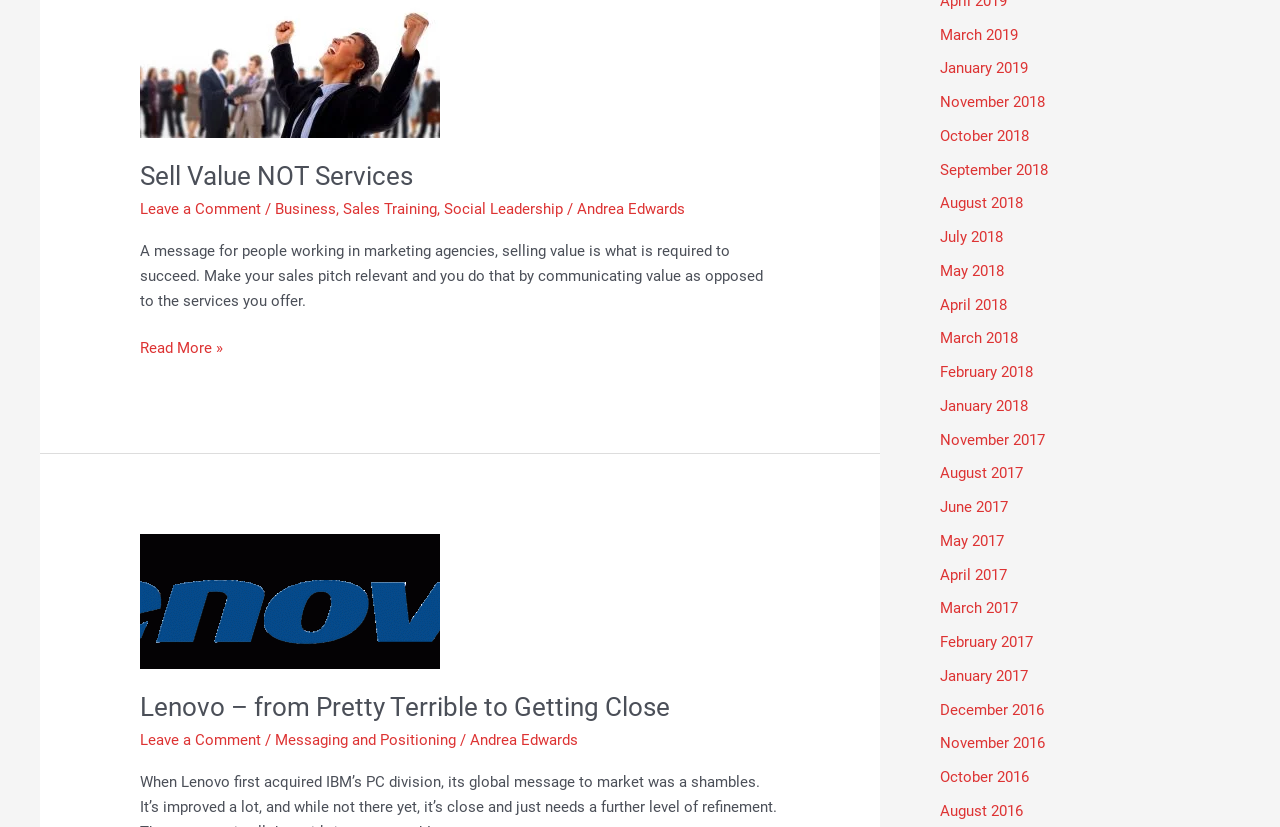Determine the bounding box coordinates of the clickable region to follow the instruction: "Leave a comment".

[0.109, 0.242, 0.204, 0.264]